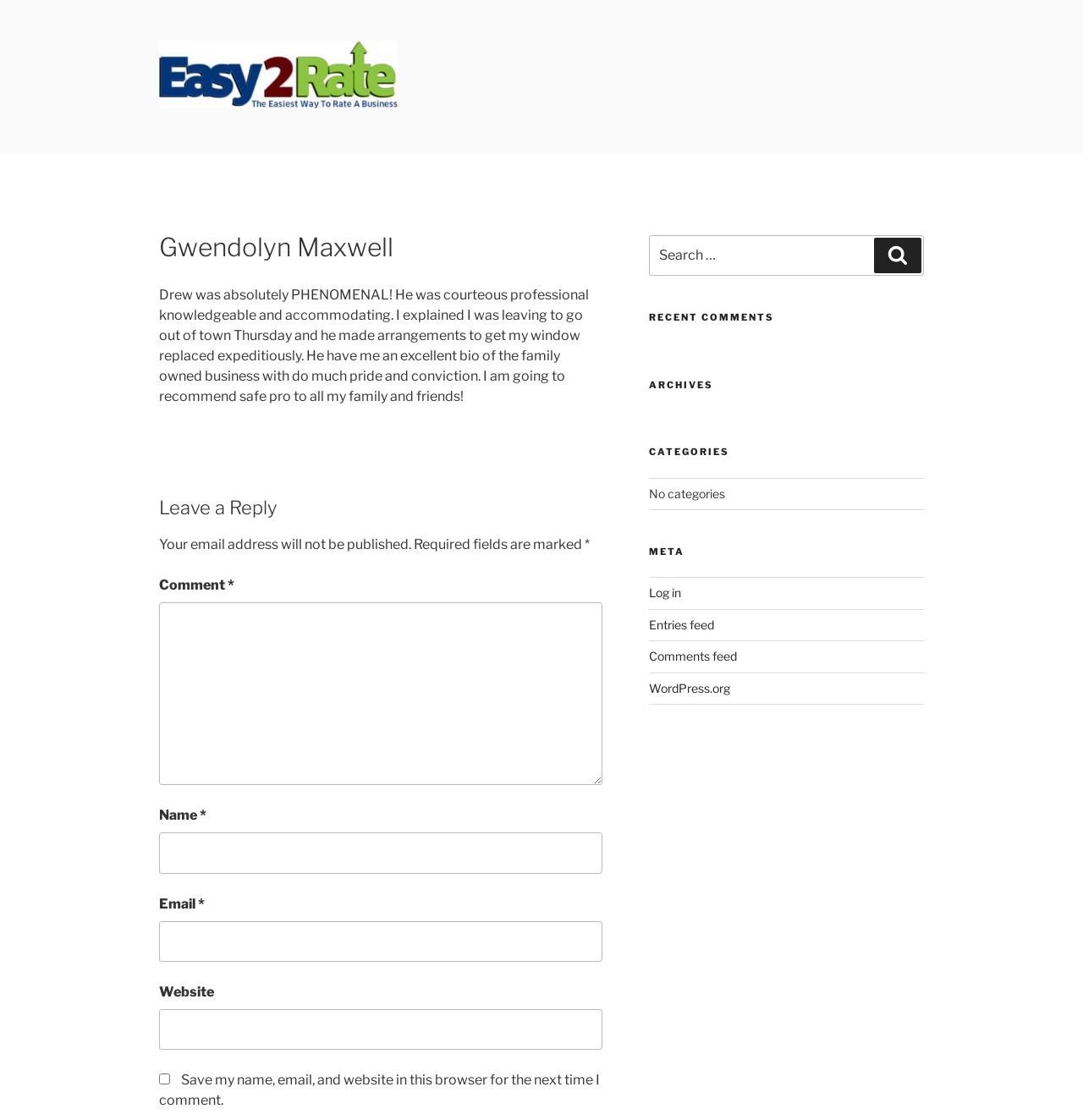What is the category section of the webpage?
Refer to the image and answer the question using a single word or phrase.

No categories